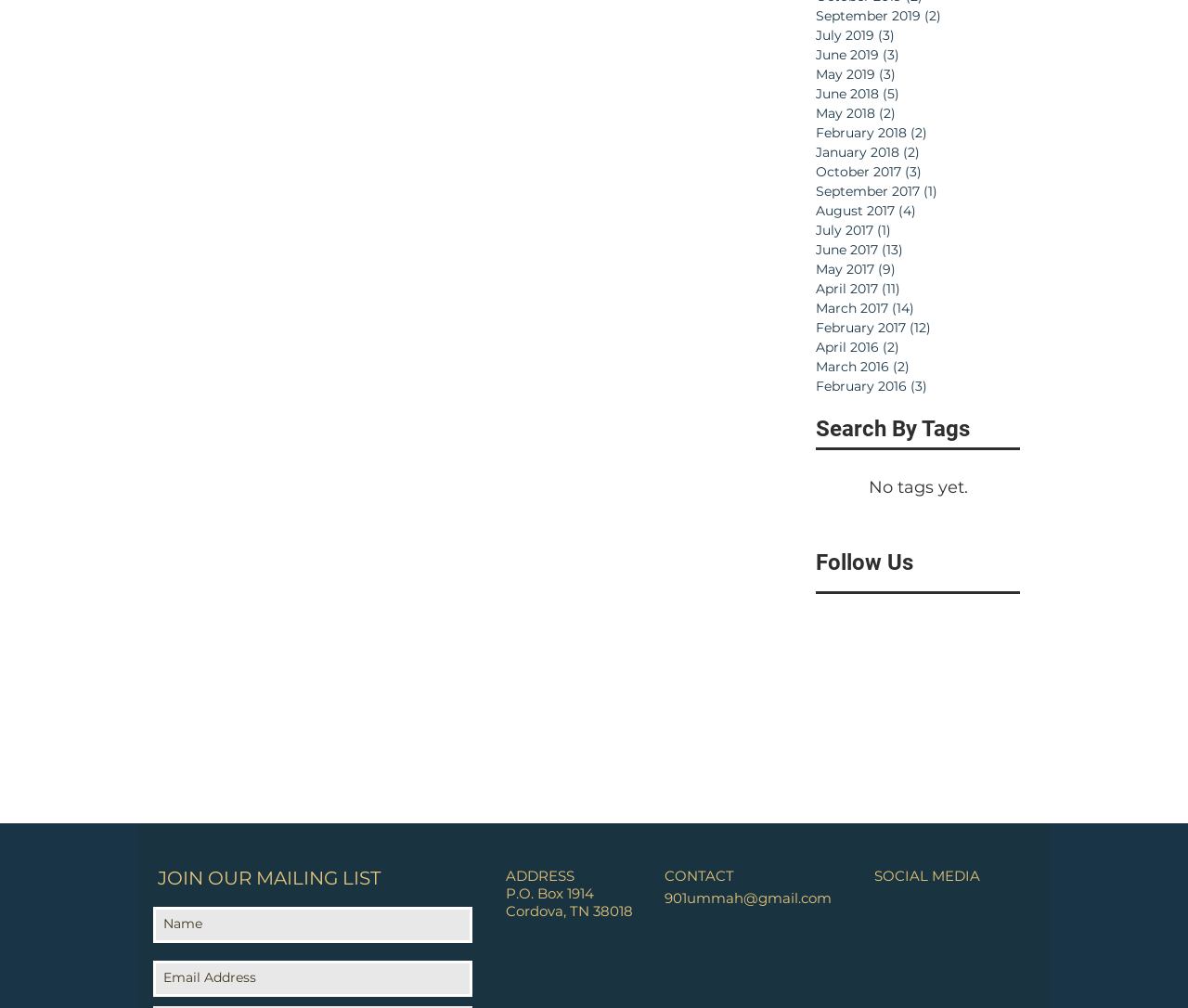Can you specify the bounding box coordinates for the region that should be clicked to fulfill this instruction: "Follow us on Facebook".

[0.687, 0.599, 0.705, 0.62]